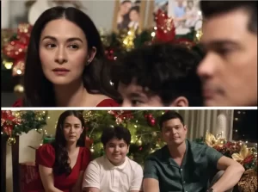Explain the image with as much detail as possible.

In this heartfelt scene from the much-anticipated film featuring Marian Rivera and Dingdong Dantes, we see a moment of intimacy and connection among a family celebrating the festive season. The backdrop is adorned with Christmas decorations, enhancing the warm and joyful atmosphere. 

The image captures a close-up of three key characters: on the left, a woman with long, flowing hair and a striking red dress, exuding elegance and poise; to her right, a young boy with a curious expression, peeking from behind her shoulder; and a man with a confident demeanor, dressed in a stylish green shirt, seated next to her. The ambiance is cozy, reflecting the spirit of togetherness and celebration typical during the holidays. 

This visual evokes nostalgia and highlights the themes of love, family, and the joy of spending special moments together, setting the stage for the storyline of "Rewind: Marian Rivera and Dingdong Dantes’ Blockbuster Return to the Big Screen!"